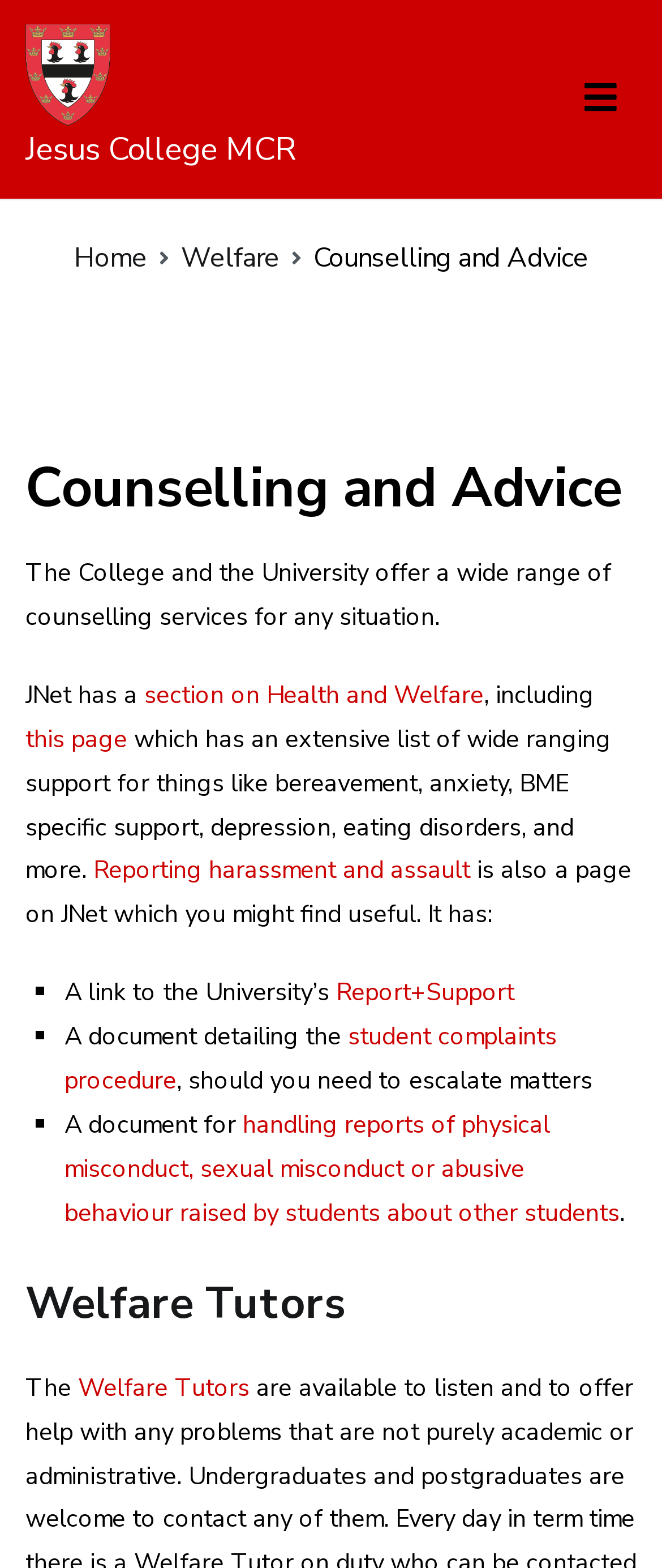Please answer the following question using a single word or phrase: 
What is JNet?

A webpage with resources